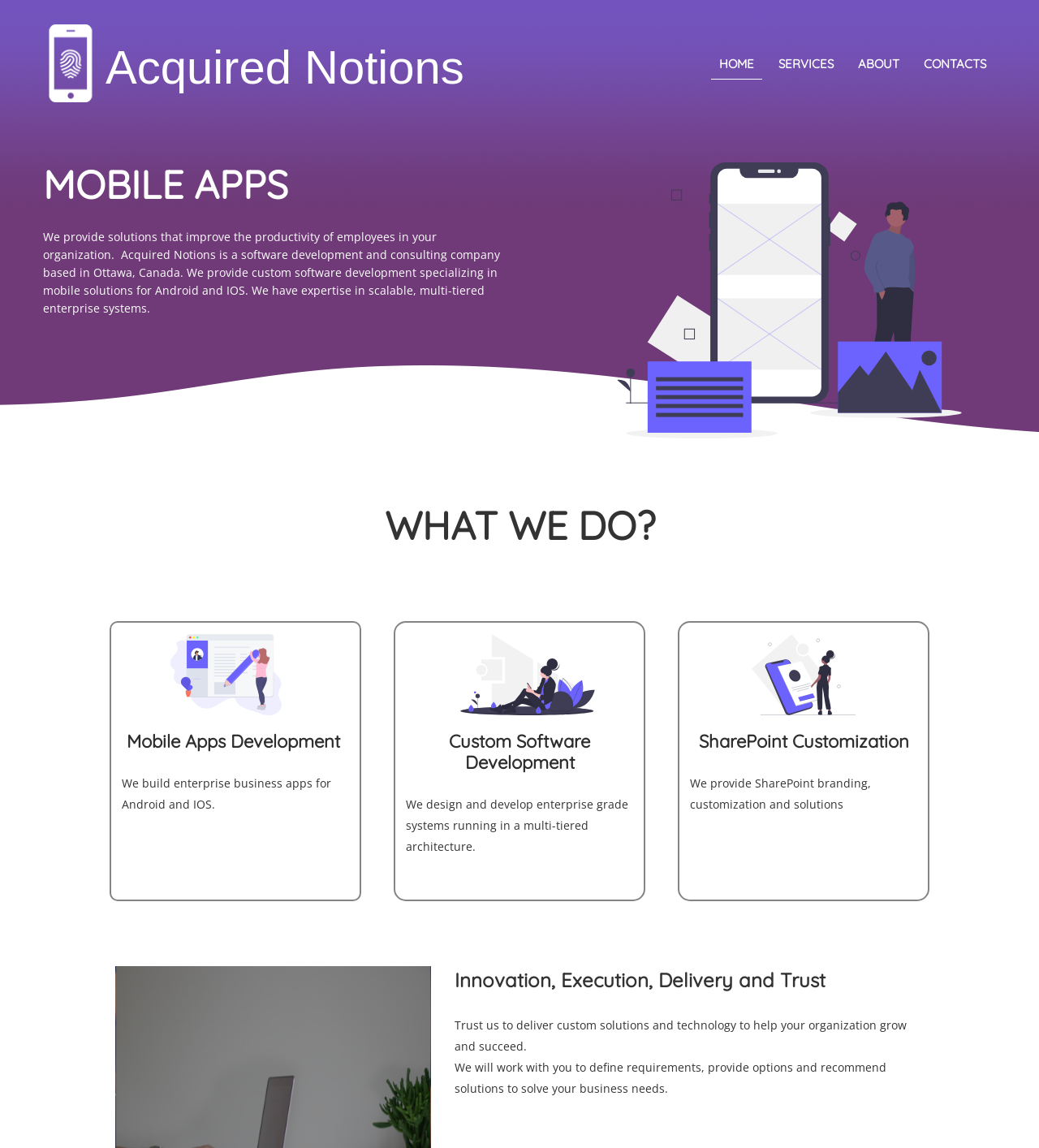Using the description: "Services", identify the bounding box of the corresponding UI element in the screenshot.

[0.741, 0.042, 0.81, 0.069]